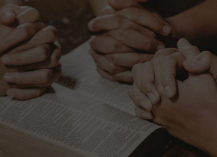Use the details in the image to answer the question thoroughly: 
What is the mood of the scene?

The dim lighting in the scene creates a somber and contemplative atmosphere, suggesting a time of reflection and seeking guidance. The clasped hands and the open Bible also convey a sense of reverence and seriousness, indicating that the mood of the scene is solemn and introspective.